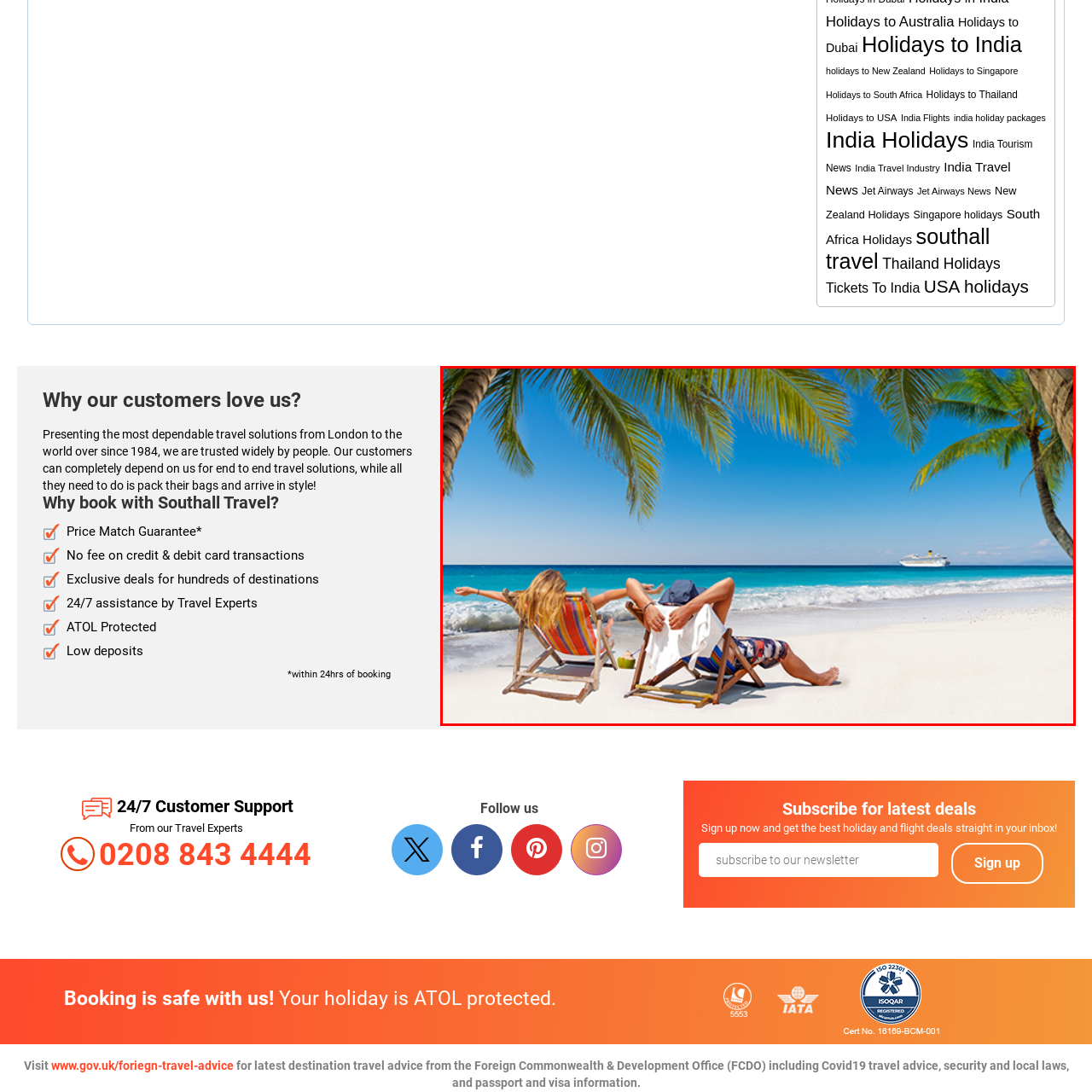What is the man wearing?
Carefully examine the image highlighted by the red bounding box and provide a detailed answer to the question.

The caption provides a detailed description of the scene, including the attire of the individuals. It specifically mentions that the man is 'dressed in swim shorts', which indicates that he is wearing casual beachwear.